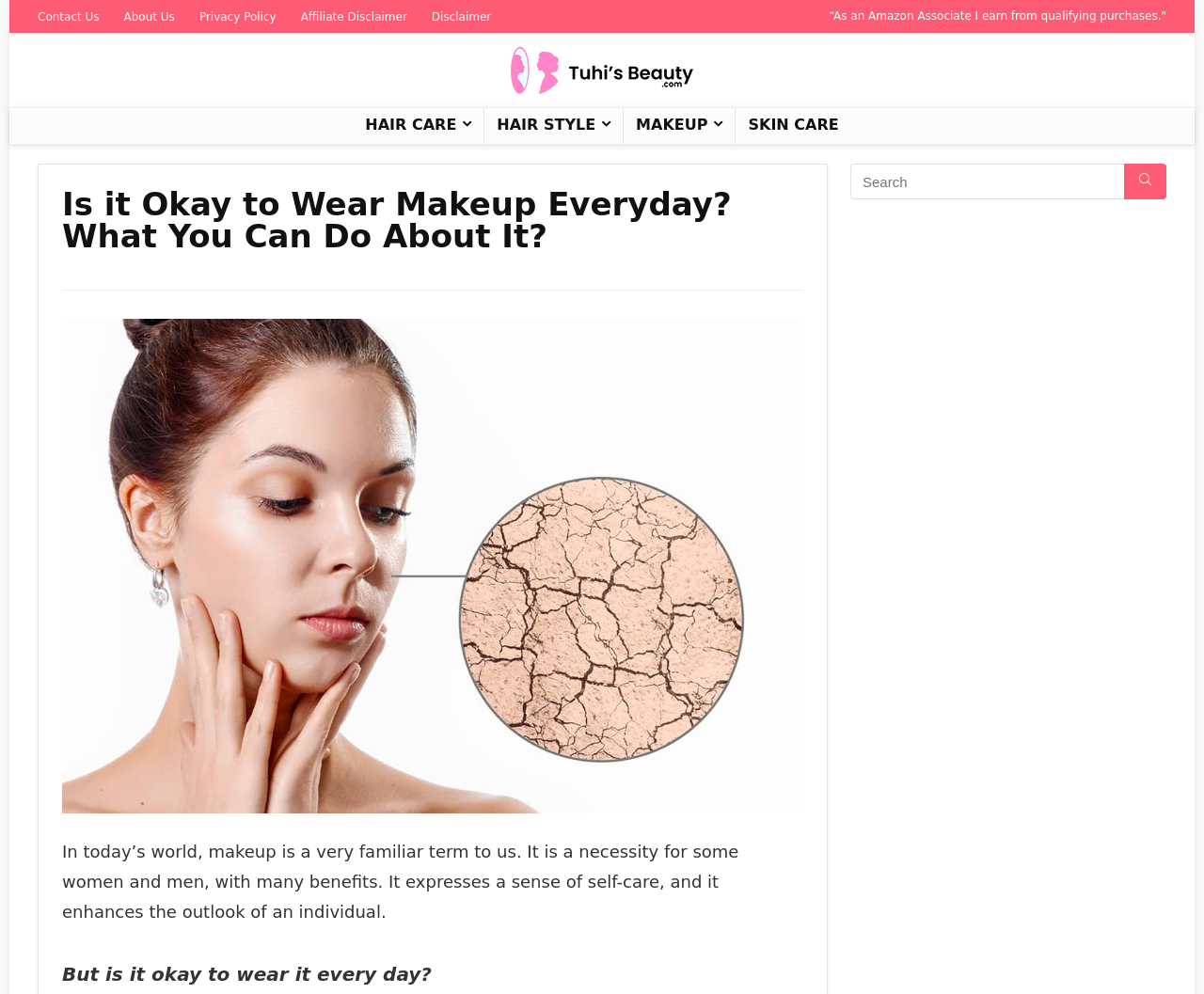Identify and extract the main heading of the webpage.

Is it Okay to Wear Makeup Everyday? What You Can Do About It?